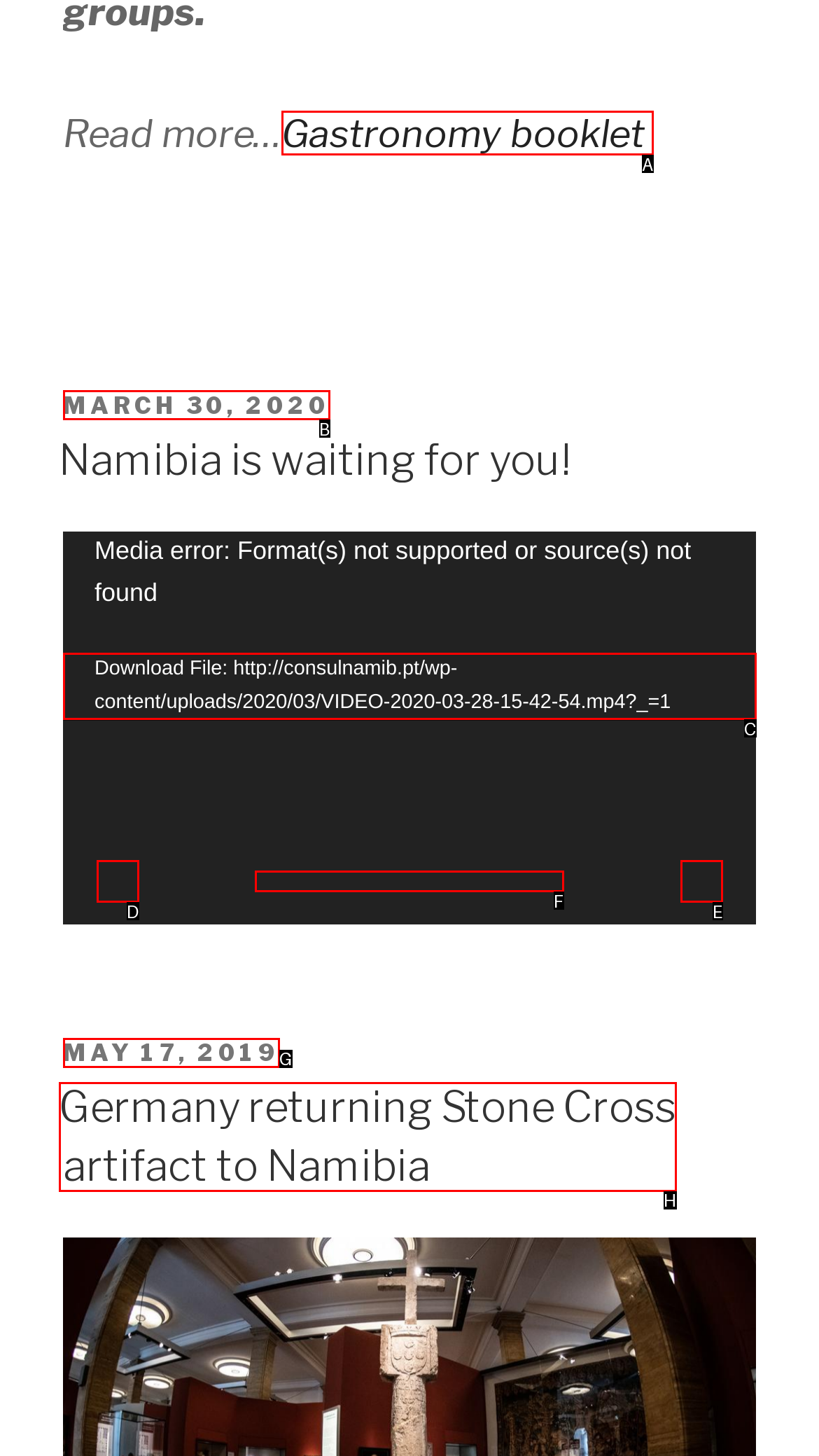Given the description: Download File: http://consulnamib.pt/wp-content/uploads/2020/03/VIDEO-2020-03-28-15-42-54.mp4?_=1, select the HTML element that matches it best. Reply with the letter of the chosen option directly.

C